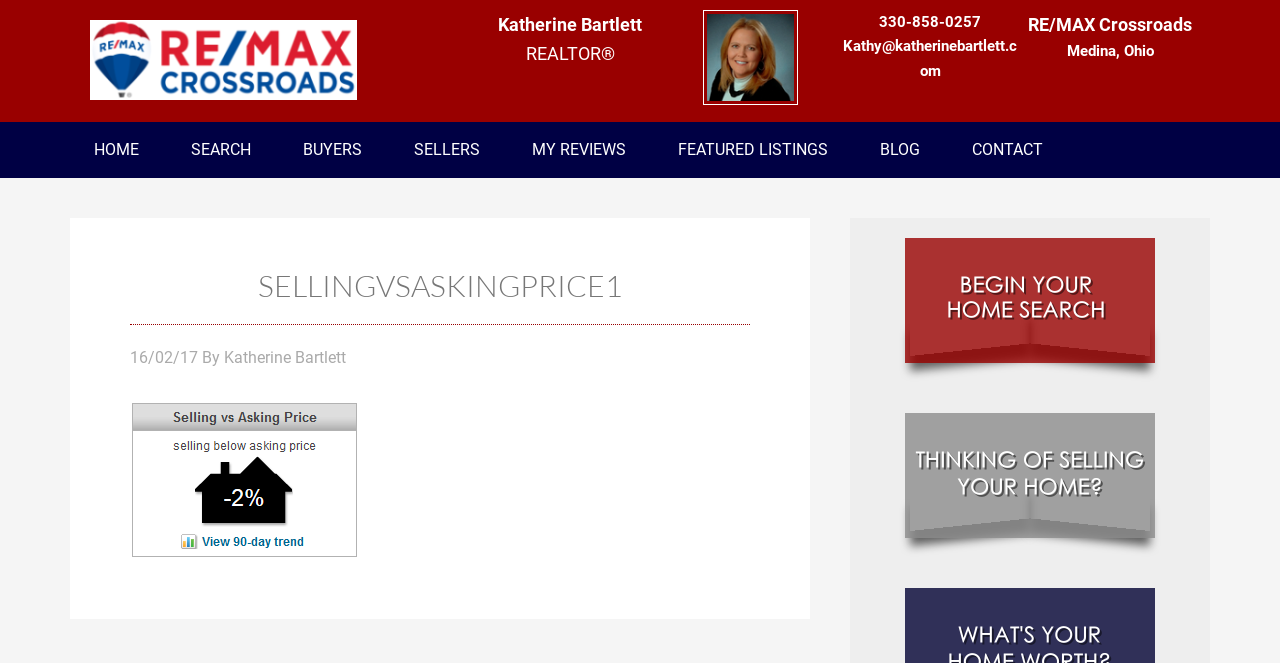Can you find the bounding box coordinates of the area I should click to execute the following instruction: "Go to the catalogue"?

None